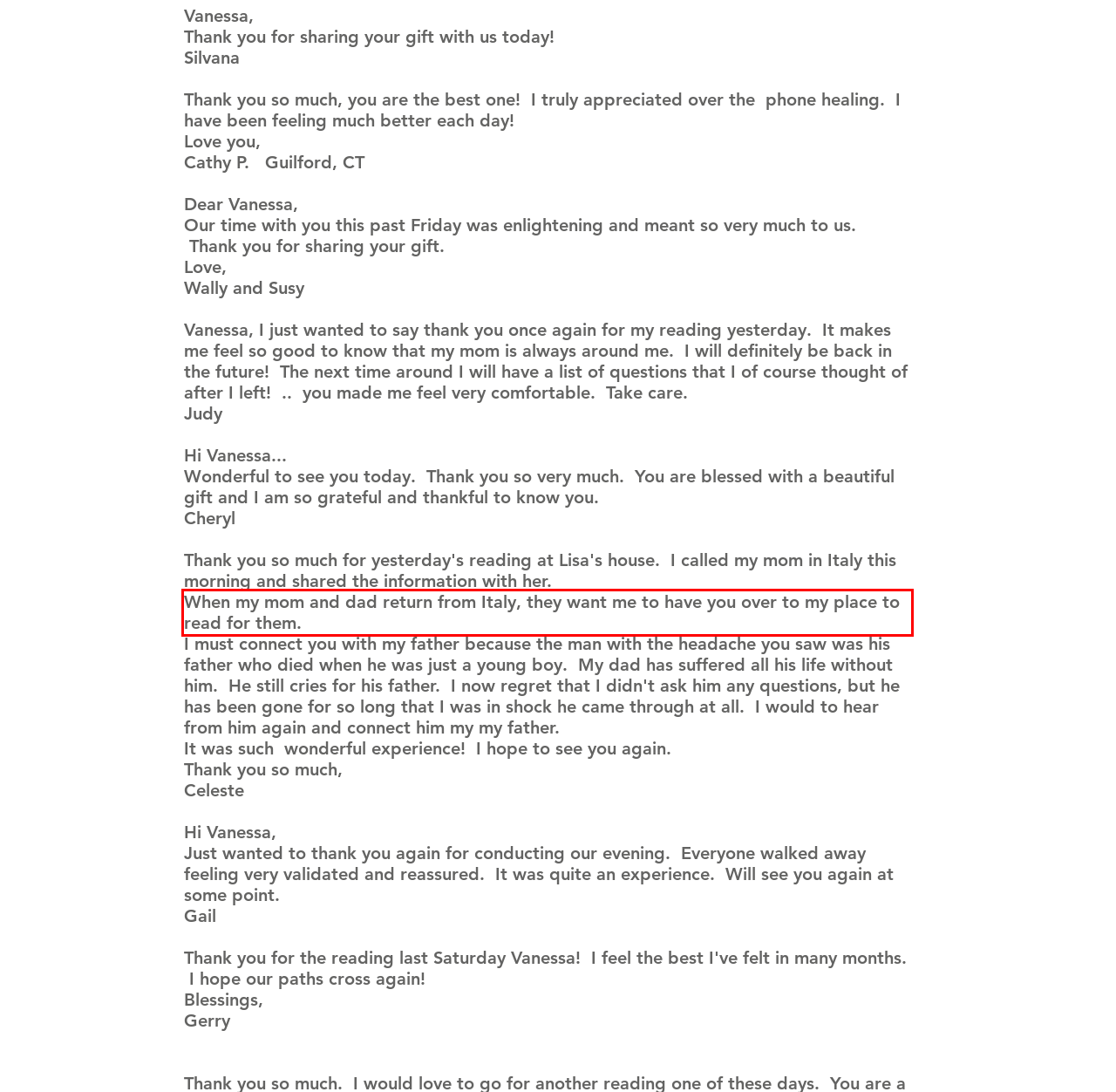Look at the webpage screenshot and recognize the text inside the red bounding box.

When my mom and dad return from Italy, they want me to have you over to my place to read for them.